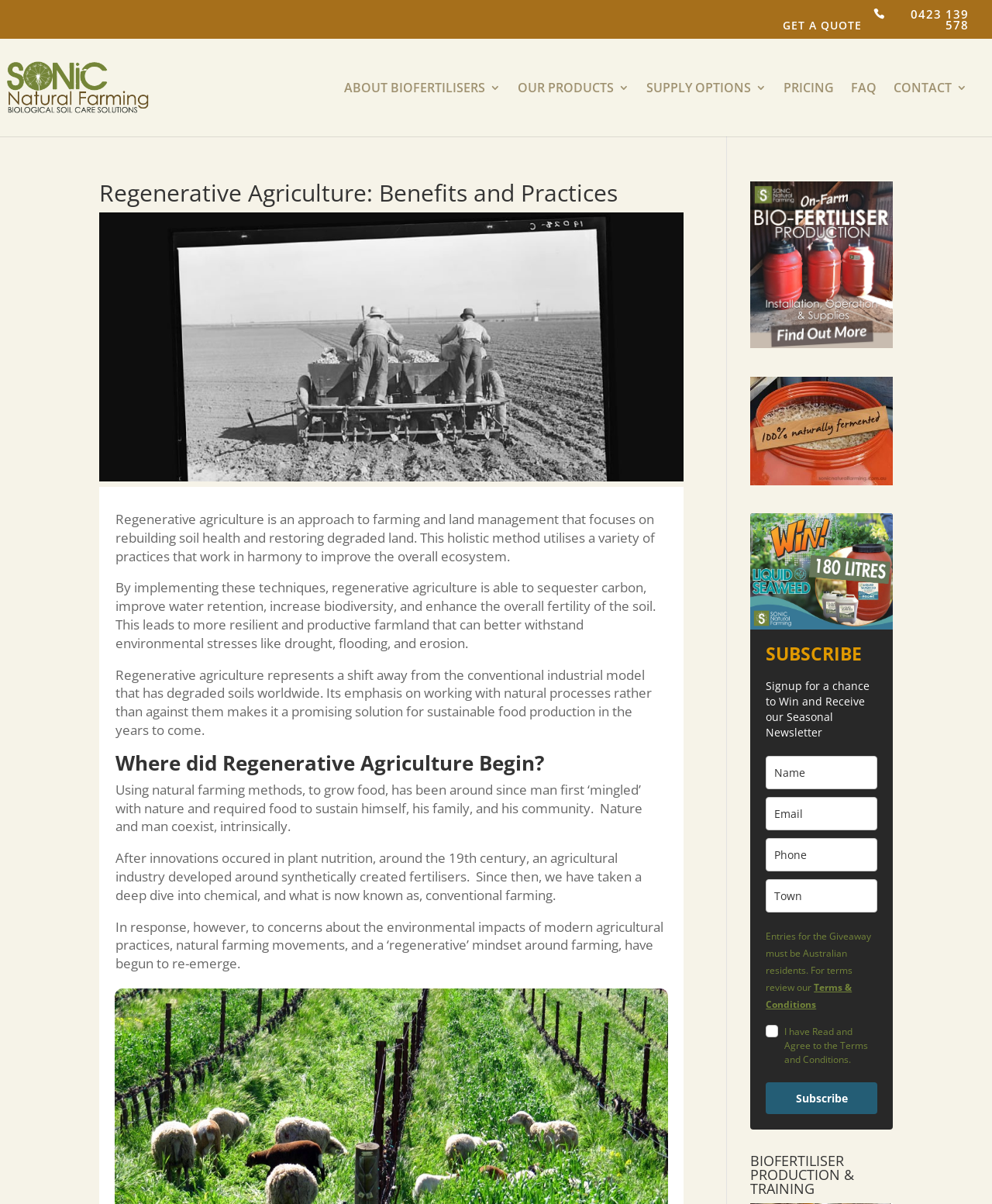Describe all the visual and textual components of the webpage comprehensively.

This webpage is about regenerative agriculture, its benefits, and practices. At the top, there is a navigation menu with links to "GET A QUOTE", "SONIC Natural Farming", "ABOUT BIOFERTILISERS 3", "OUR PRODUCTS 3", "SUPPLY OPTIONS 3", "PRICING", "FAQ", and "CONTACT 3". Below the navigation menu, there is a large heading "Regenerative Agriculture: Benefits and Practices" followed by an image of a bio-fertiliser production system.

The main content of the webpage is divided into three sections. The first section explains what regenerative agriculture is, its benefits, and how it improves ecosystem and crop resilience. There are three paragraphs of text describing the approach, its advantages, and its potential for sustainable food production.

The second section has a heading "Where did Regenerative Agriculture Begin?" and discusses the history of natural farming methods, the development of the agricultural industry, and the emergence of regenerative agriculture as a response to environmental concerns.

The third section appears to be a call-to-action area with a heading "BIOFERTILISER PRODUCTION & TRAINING" and a layout table containing several elements. There are three images, two of which are related to biological fertiliser production services and natural biological fertiliser. Below the images, there is a subscription form with fields for name, email, phone, and city, and a checkbox to agree to terms and conditions. A "Subscribe" button is located at the bottom of the form.

Throughout the webpage, there are several links and buttons, including a "GET A QUOTE" button at the top and a "SUBSCRIBE" heading in the third section. There are also several images, including the logo of "SONIC Natural Farming" and an image related to bio-fertiliser production services.